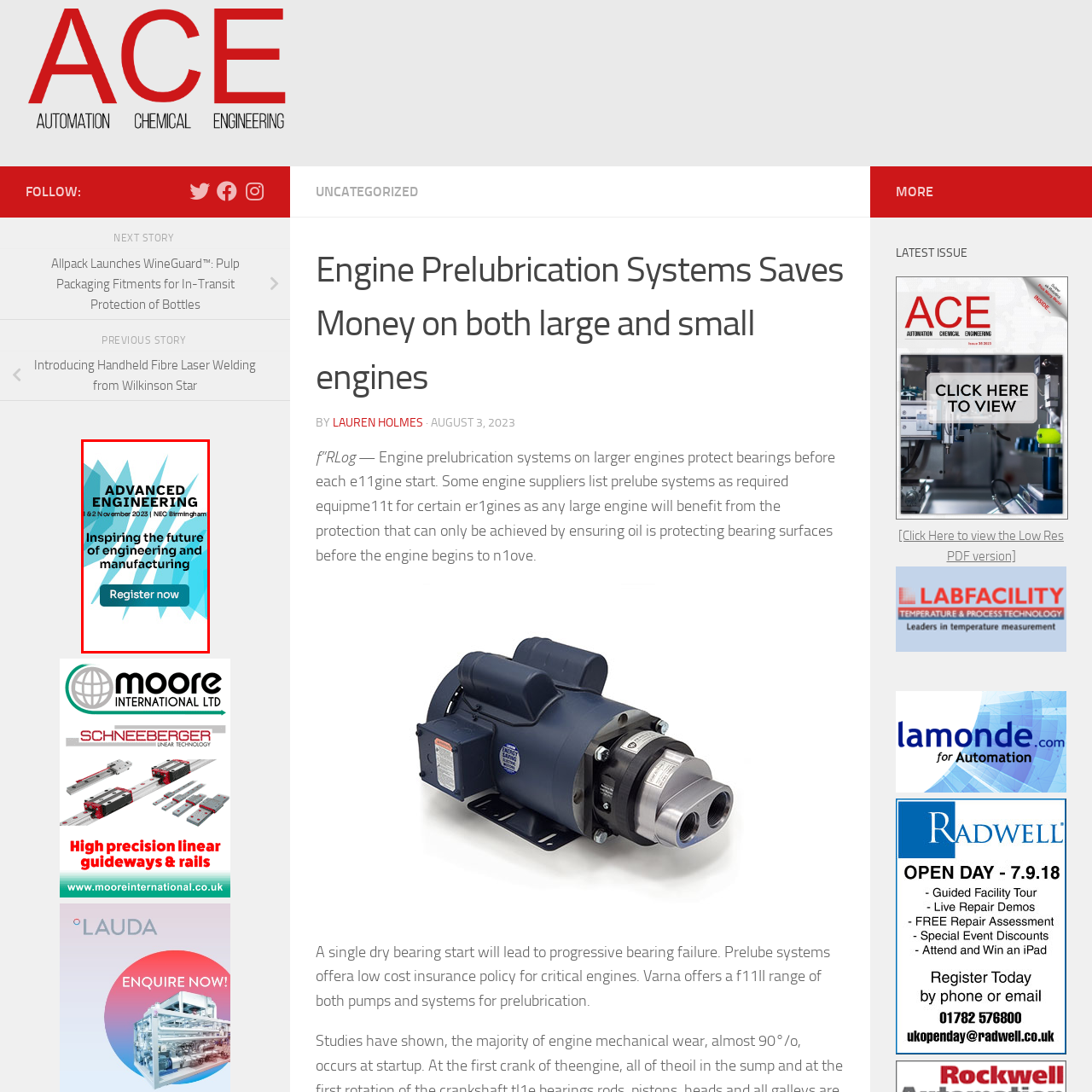What is the purpose of the call-to-action button?
Please look at the image marked with a red bounding box and provide a one-word or short-phrase answer based on what you see.

To register